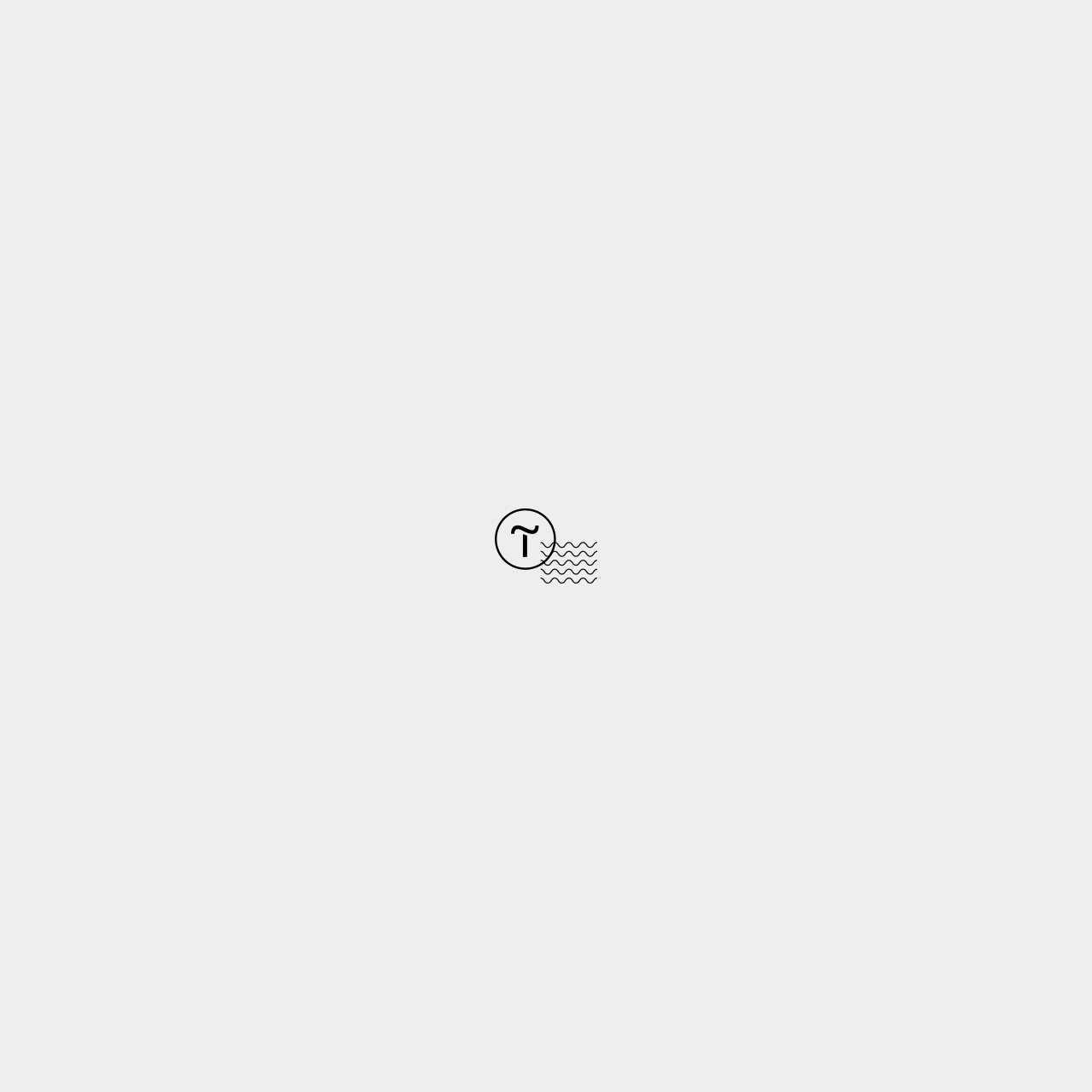Extract the bounding box coordinates of the UI element described by: "alt="Tilda"". The coordinates should include four float numbers ranging from 0 to 1, e.g., [left, top, right, bottom].

[0.453, 0.523, 0.547, 0.537]